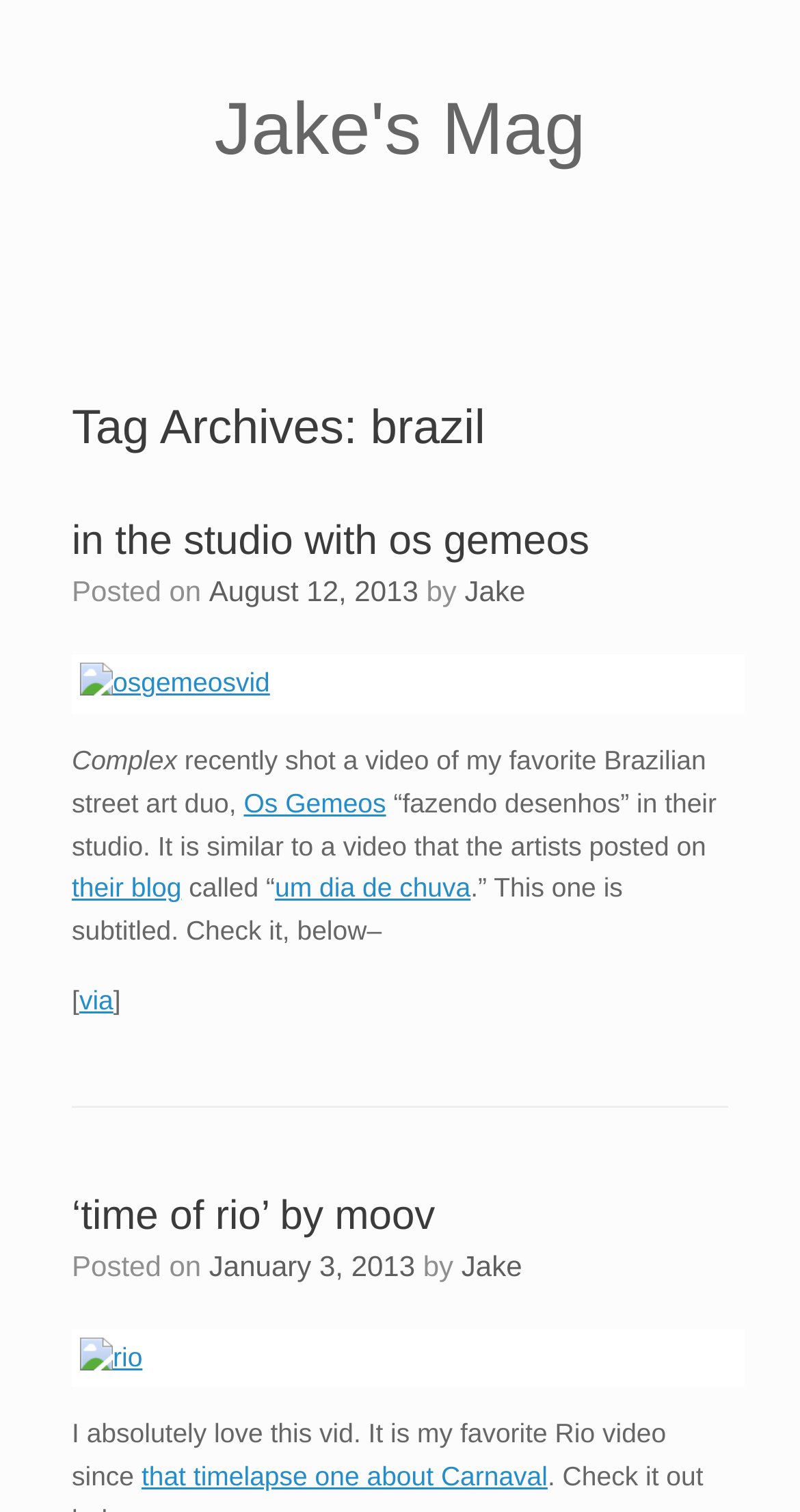Ascertain the bounding box coordinates for the UI element detailed here: "September 20, 2021". The coordinates should be provided as [left, top, right, bottom] with each value being a float between 0 and 1.

None